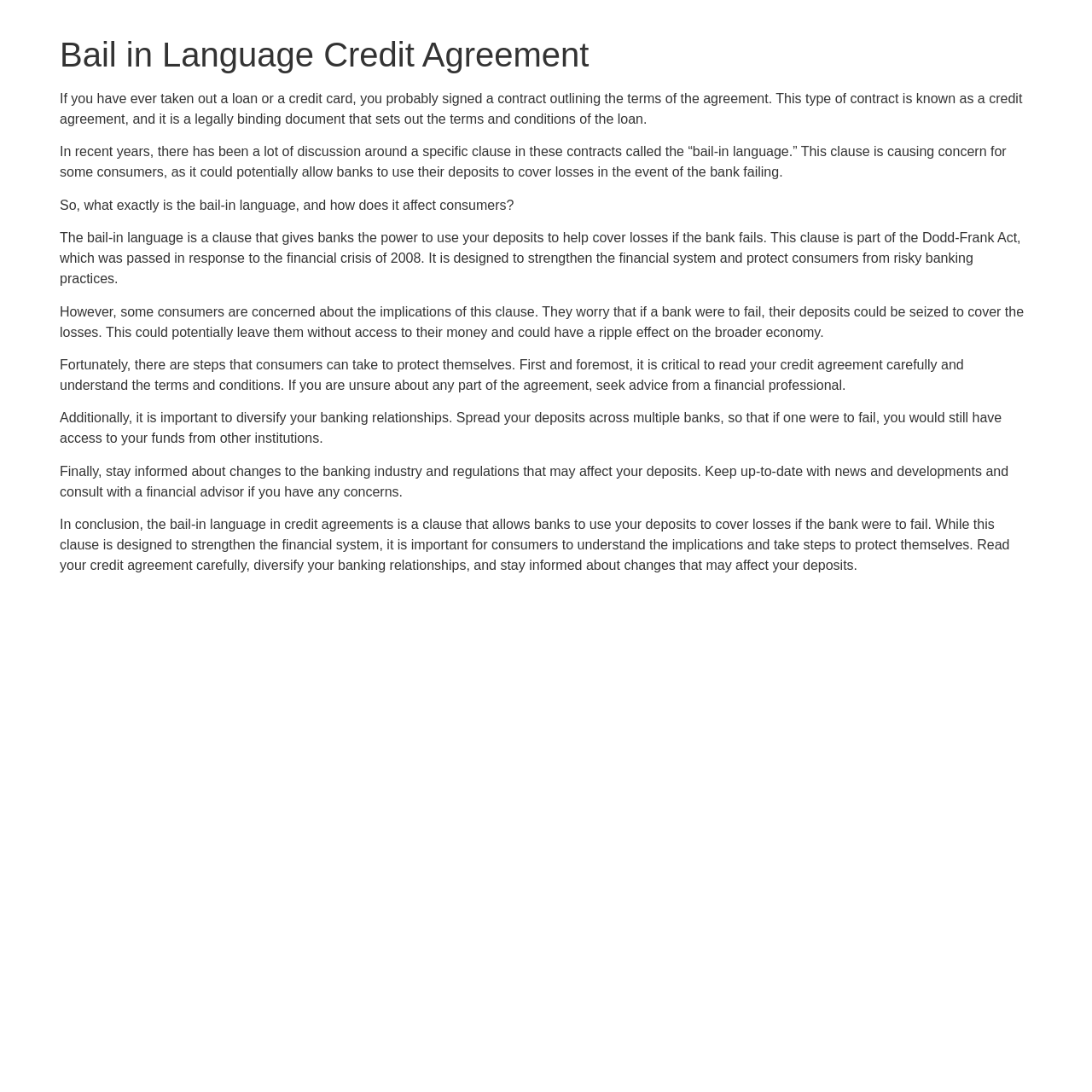Reply to the question with a single word or phrase:
What should consumers do to protect themselves?

Read credit agreement carefully